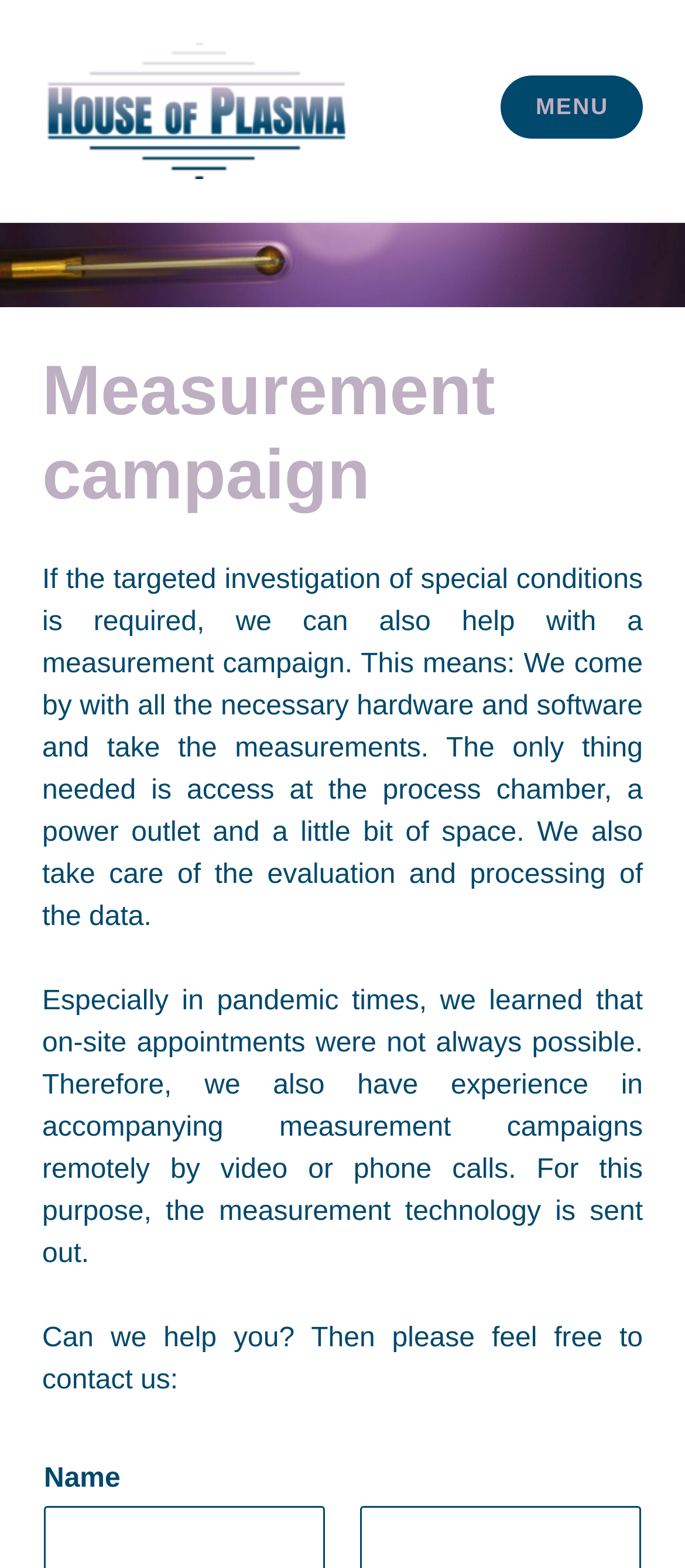Give a concise answer using one word or a phrase to the following question:
What is required for a measurement campaign?

Access, power outlet, and space